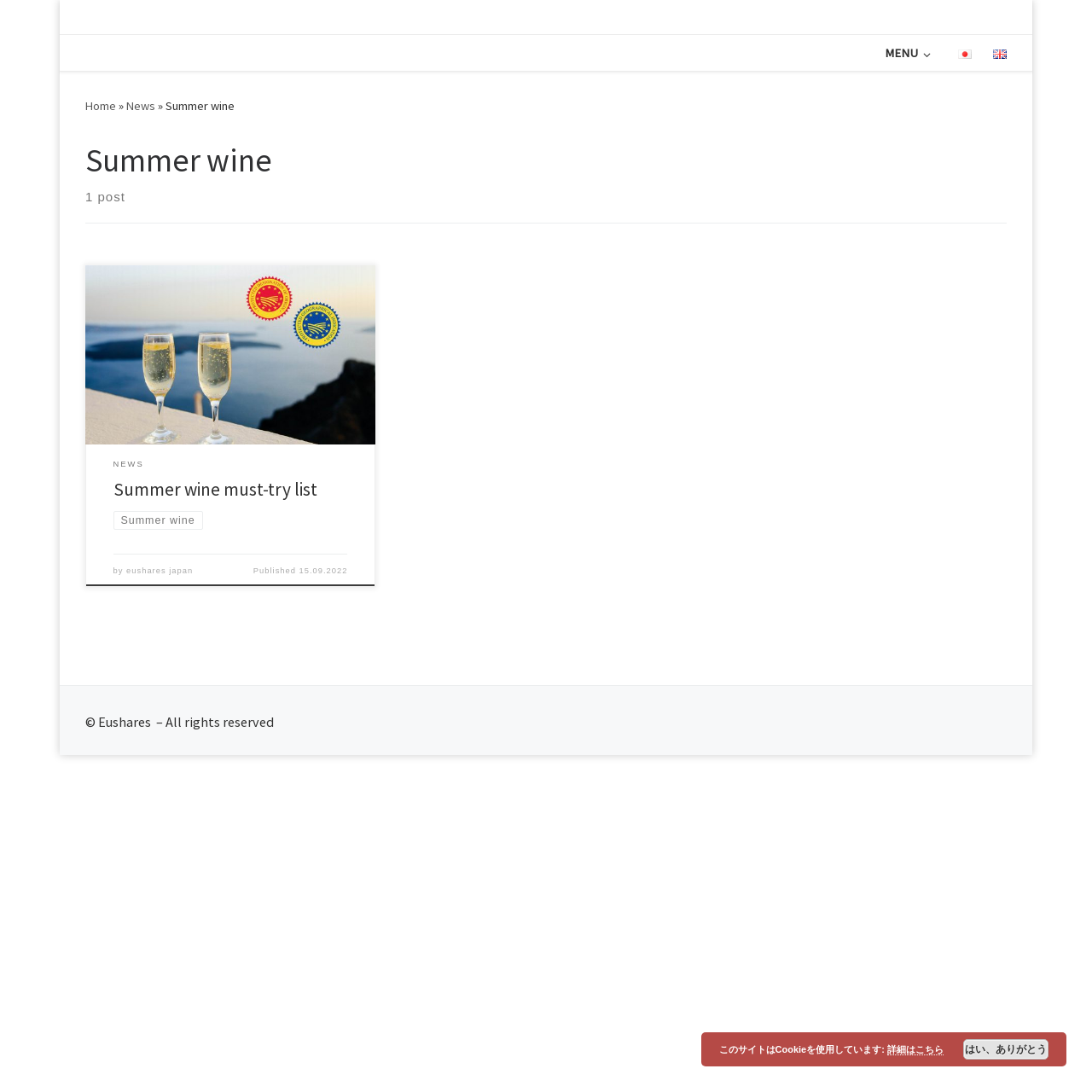Please specify the bounding box coordinates of the element that should be clicked to execute the given instruction: 'Go to Home page'. Ensure the coordinates are four float numbers between 0 and 1, expressed as [left, top, right, bottom].

[0.078, 0.09, 0.106, 0.104]